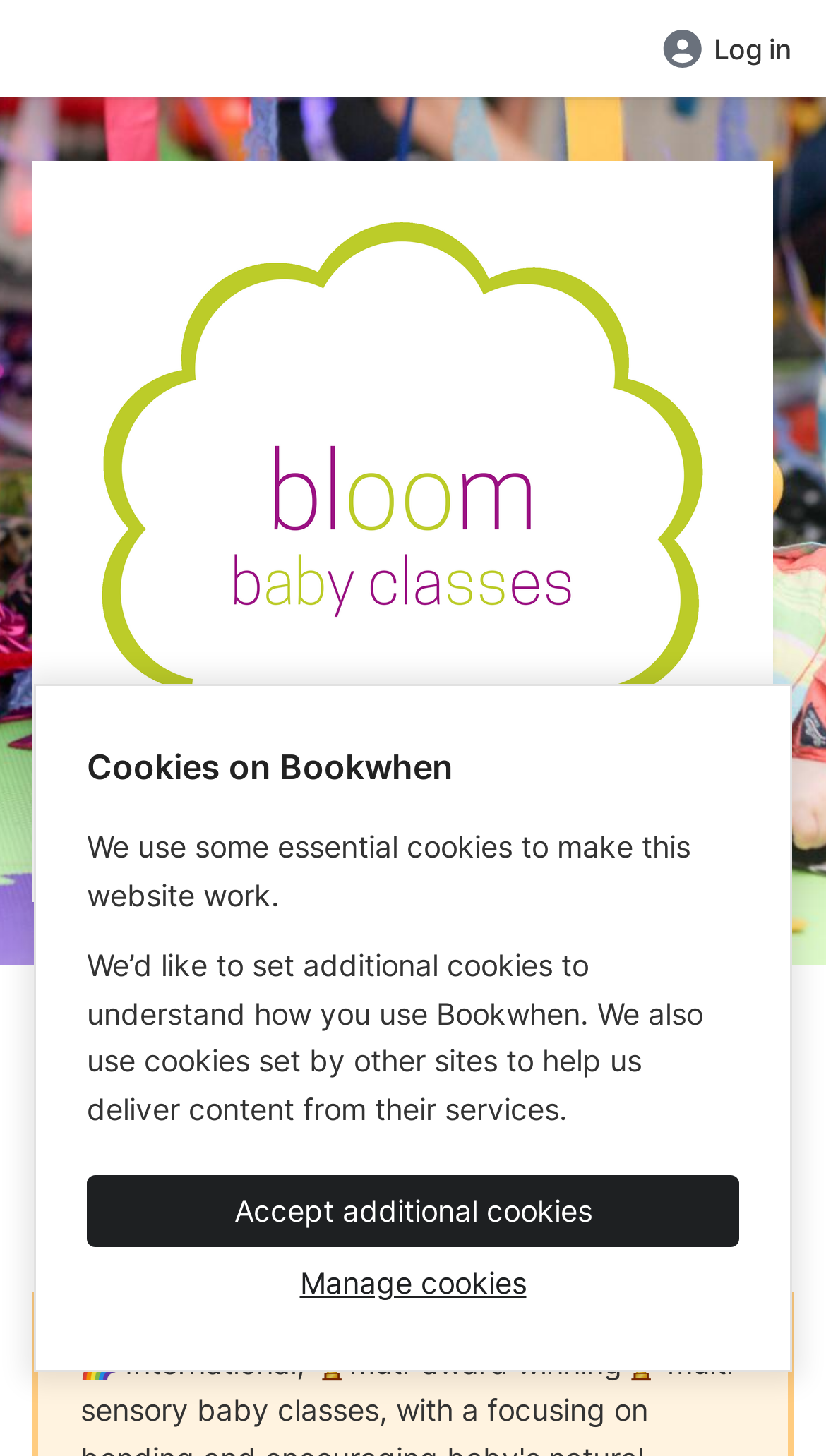Identify the bounding box of the HTML element described as: "Log in".

[0.755, 0.001, 1.0, 0.066]